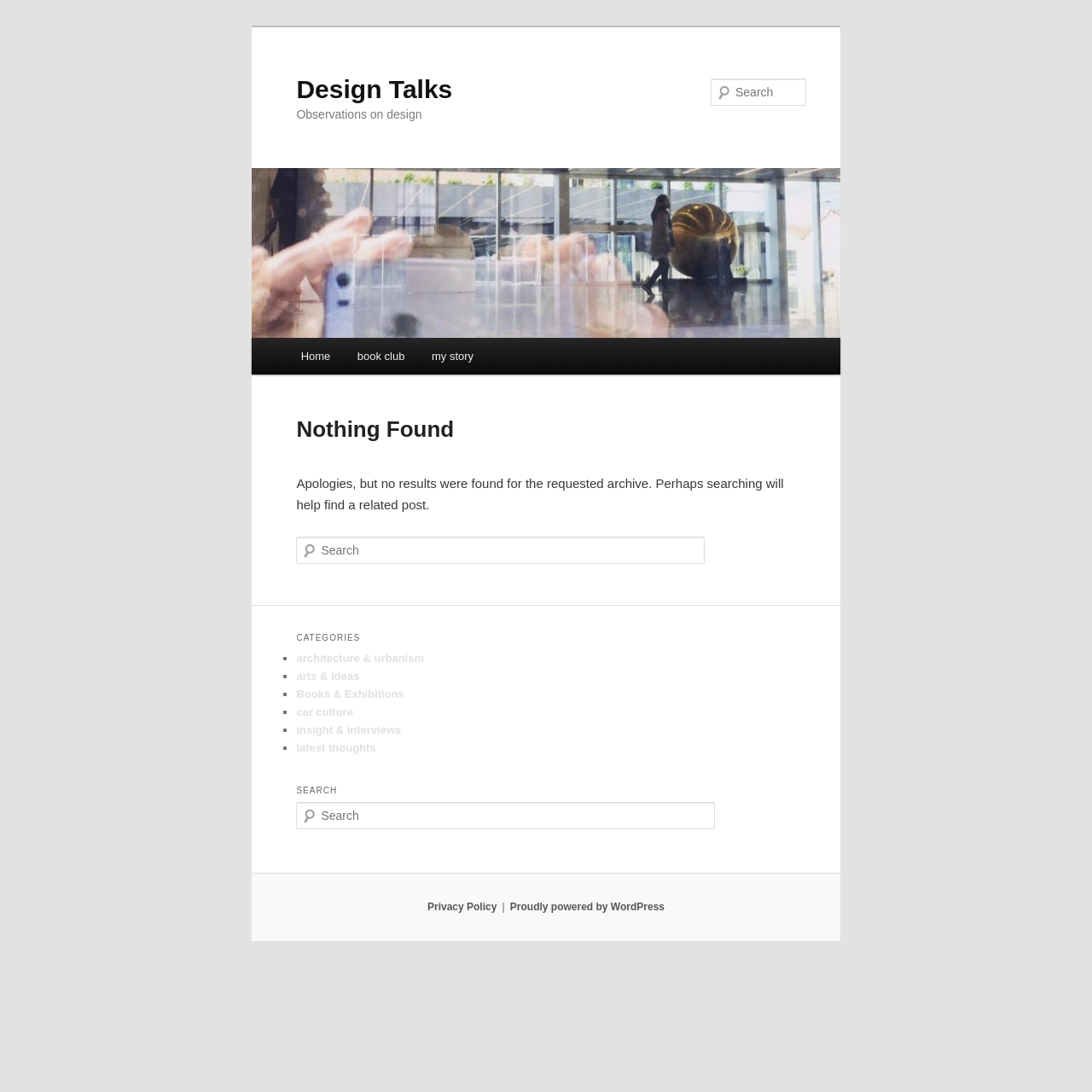Identify the bounding box coordinates of the section to be clicked to complete the task described by the following instruction: "Search for something". The coordinates should be four float numbers between 0 and 1, formatted as [left, top, right, bottom].

[0.651, 0.072, 0.738, 0.097]